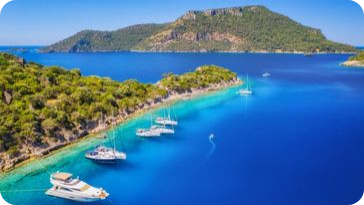Summarize the image with a detailed caption.

The image showcases a stunning coastal view of Turkey, highlighting a picturesque bay surrounded by lush greenery and serene waters. Several luxurious yachts are anchored peacefully, basking in the brilliant blue hues of the sea. The scene captures the essence of a tropical paradise, with gentle waves lapping against the shore under a clear blue sky. This captivating location is likely part of the "Cruise in Turkey: Our Recommendations," inviting travelers to explore the vast beauty of Turkey's coastlines, from the Mediterranean to the Aegean Sea. Ideal for relaxation and adventure, this destination epitomizes the allure of cruising in Turkey, where visitors can indulge in unforgettable experiences against a backdrop of breathtaking natural beauty.